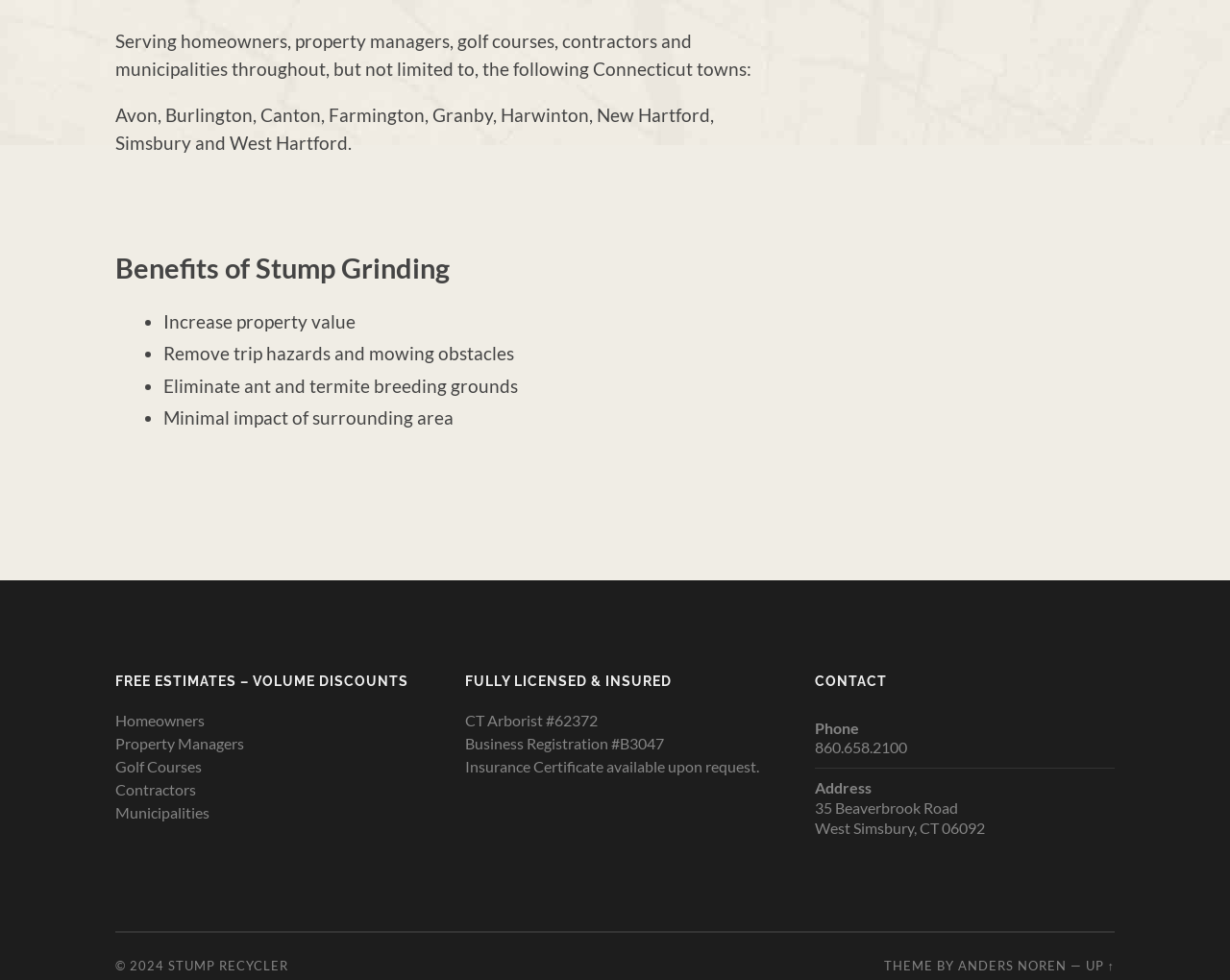Using the provided element description "Anders Noren", determine the bounding box coordinates of the UI element.

[0.779, 0.977, 0.867, 0.993]